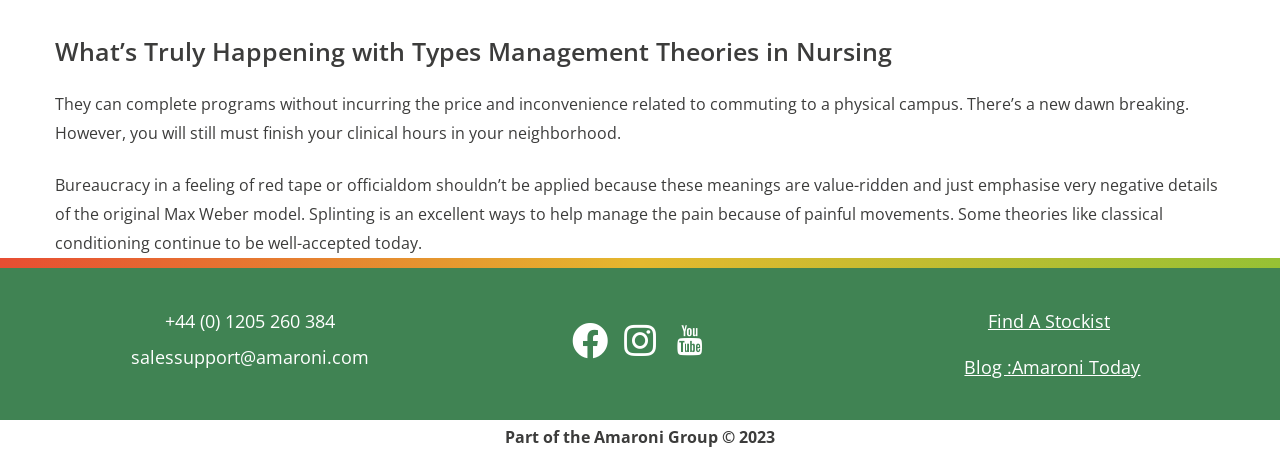What is the purpose of splinting?
Refer to the image and provide a thorough answer to the question.

I found the purpose of splinting by reading the text content of the webpage. In one of the paragraphs, it is mentioned that 'Splinting is an excellent way to help manage the pain because of painful movements'.